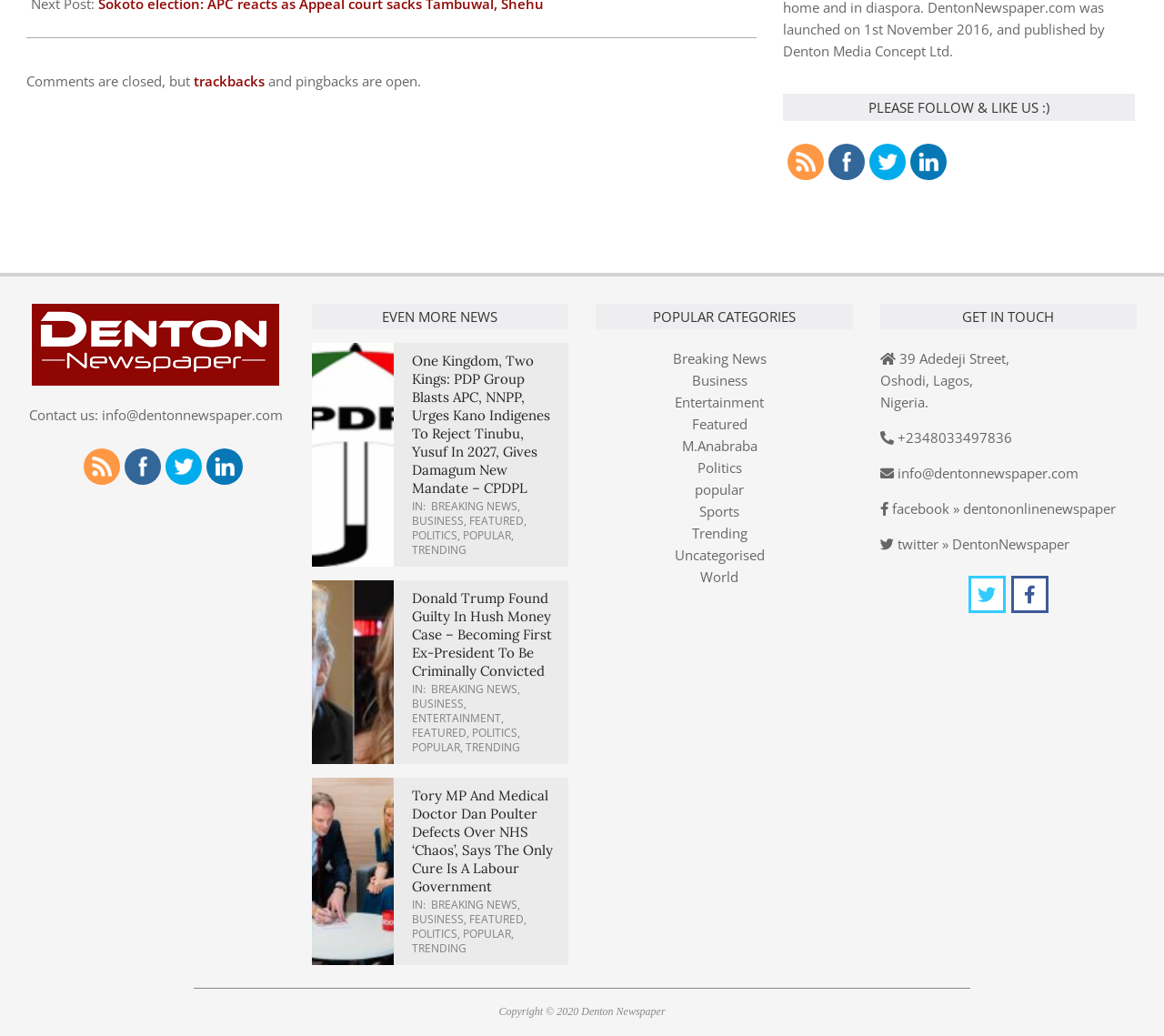Show the bounding box coordinates for the element that needs to be clicked to execute the following instruction: "Read more about One Kingdom, Two Kings: PDP Group Blasts APC, NNPP, Urges Kano Indigenes To Reject Tinubu, Yusuf In 2027, Gives Damagum New Mandate – CPDPL". Provide the coordinates in the form of four float numbers between 0 and 1, i.e., [left, top, right, bottom].

[0.354, 0.34, 0.48, 0.48]